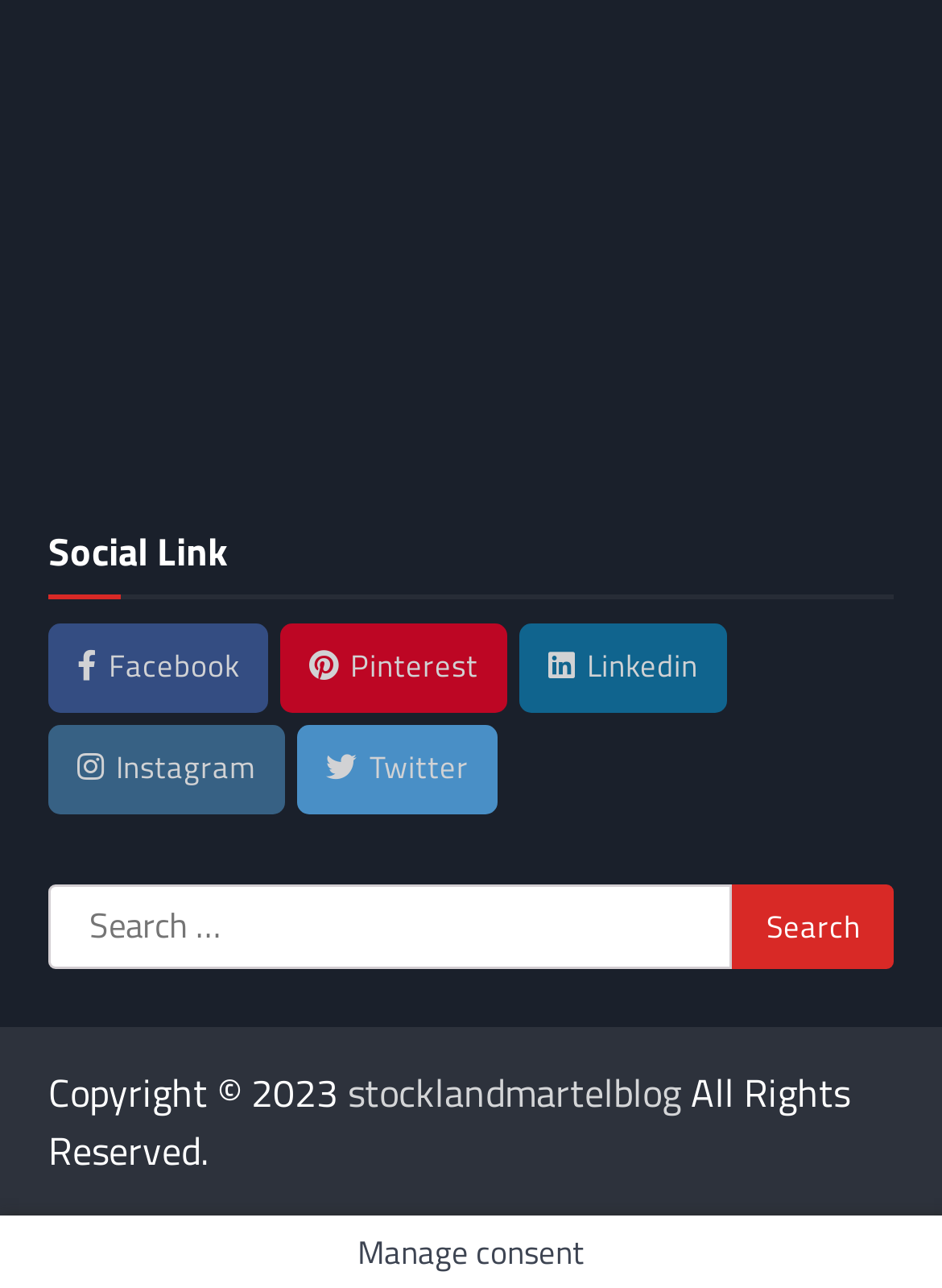Could you highlight the region that needs to be clicked to execute the instruction: "Go to stocklandmartelblog"?

[0.369, 0.826, 0.723, 0.871]